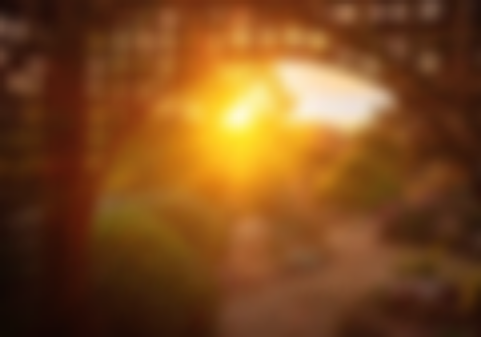Give a detailed account of the elements present in the image.

This serene image captures a beautiful sunset filtering through a natural archway, likely situated in a tranquil outdoor setting, such as a garden or sanctuary. The warm, golden glow of the sun illuminates the scene, creating a peaceful ambiance that invites reflection and contemplation. The lush greenery surrounding the arch suggests a connection to nature, enhancing the sense of calm. This visual evokes the themes of intentional architecture and meaningful engagement with the environment, resonating with the mission of fostering natural beauty and grandeur in spaces dedicated to mindfulness and spirituality.